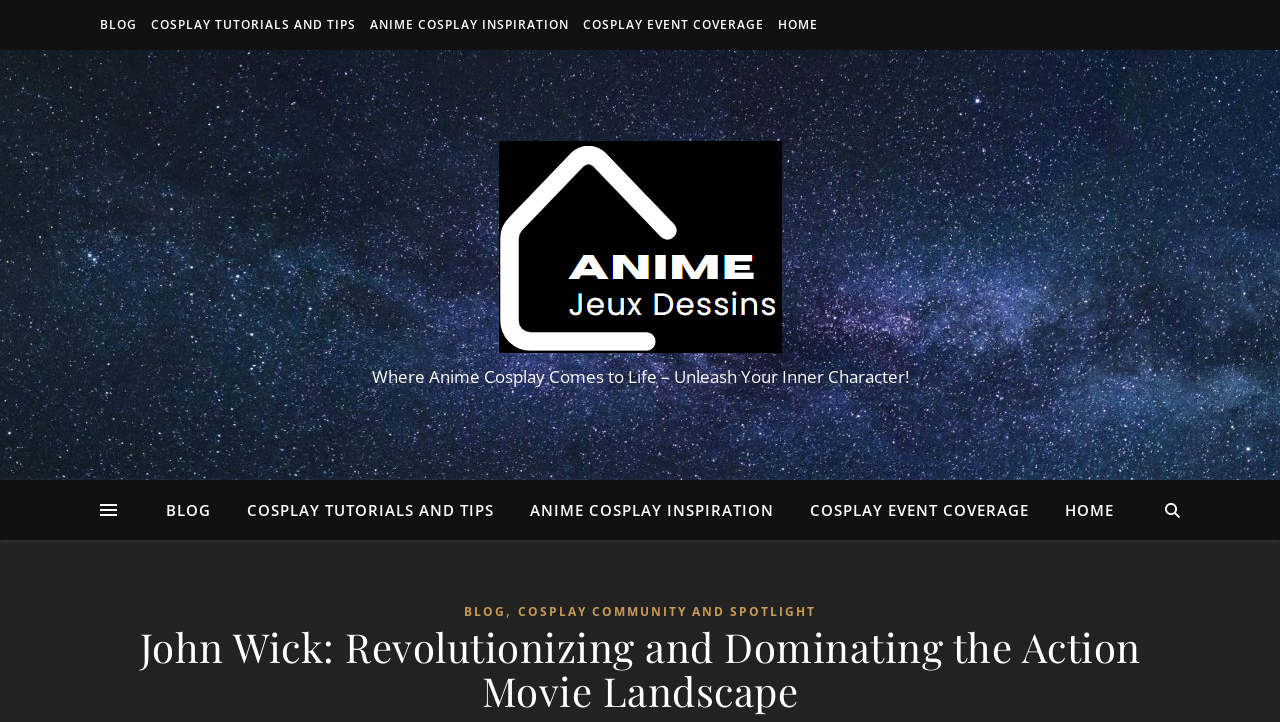Extract the main title from the webpage.

John Wick: Revolutionizing and Dominating the Action Movie Landscape